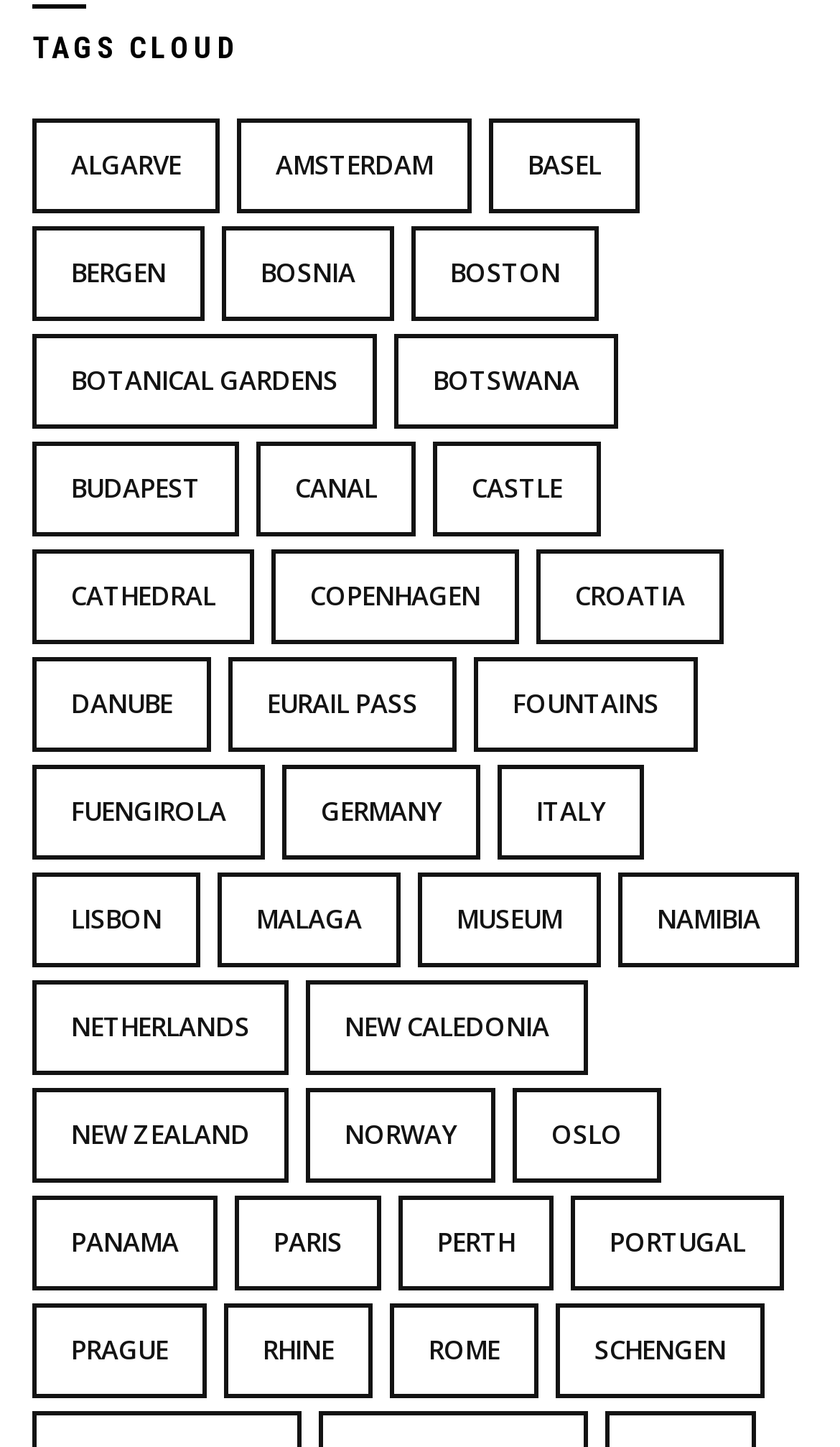Find the bounding box coordinates for the area that should be clicked to accomplish the instruction: "View Amsterdam".

[0.282, 0.082, 0.562, 0.147]